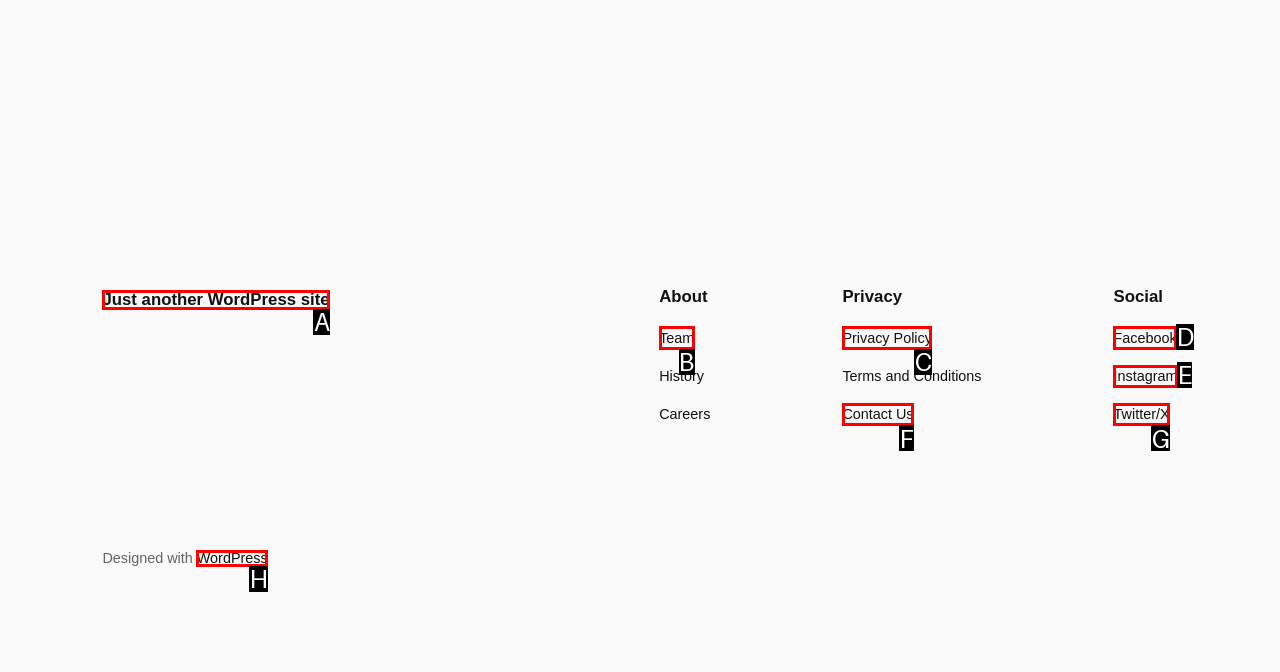Pinpoint the HTML element that fits the description: Team
Answer by providing the letter of the correct option.

B